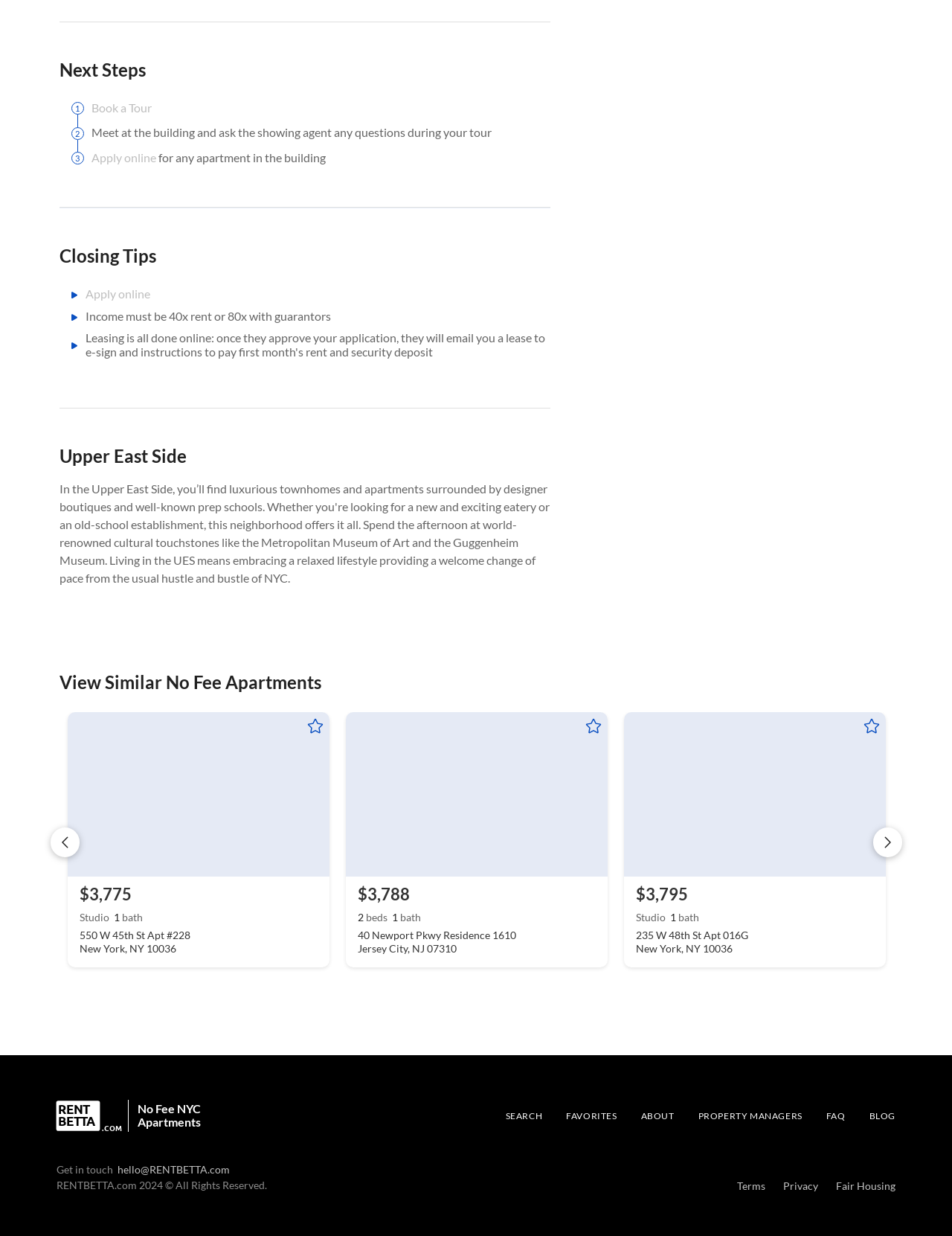Highlight the bounding box coordinates of the element you need to click to perform the following instruction: "Click on MF255."

None